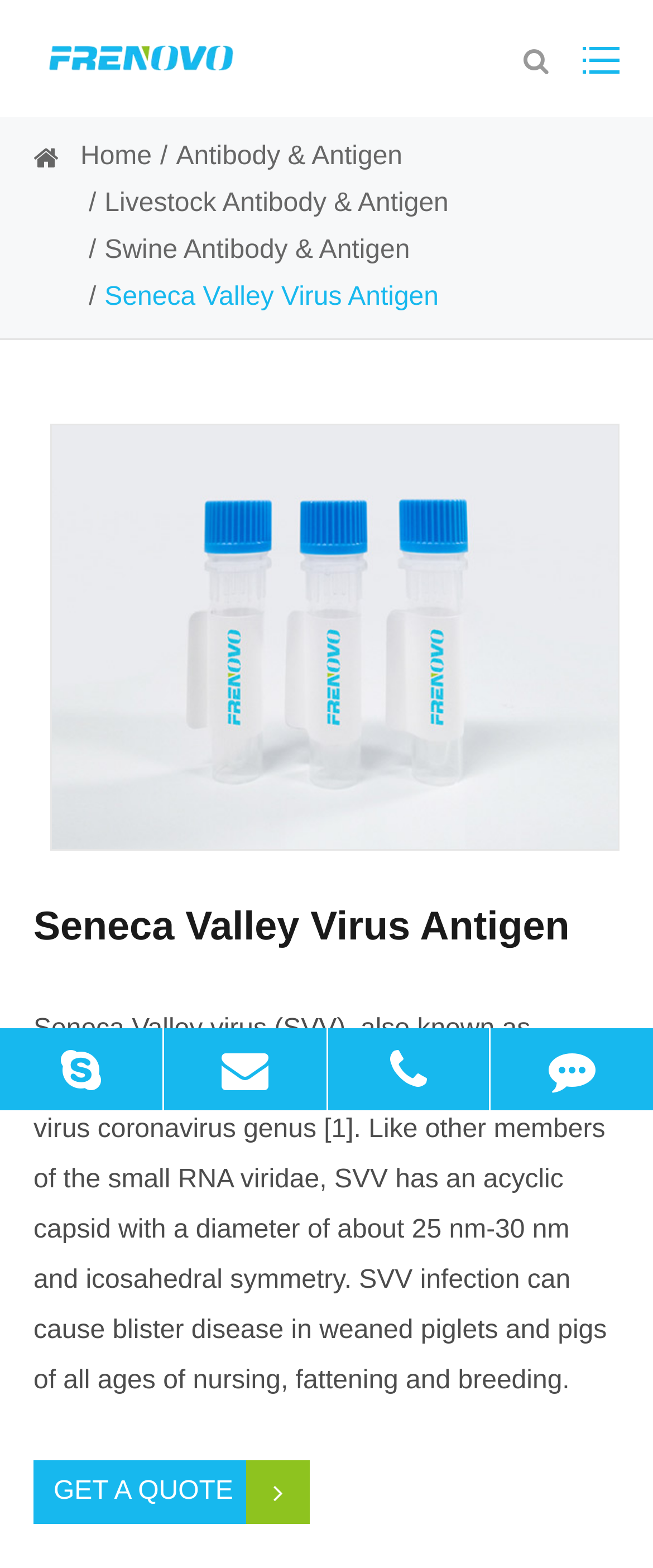Determine the bounding box coordinates for the clickable element to execute this instruction: "go to home page". Provide the coordinates as four float numbers between 0 and 1, i.e., [left, top, right, bottom].

[0.123, 0.091, 0.233, 0.109]